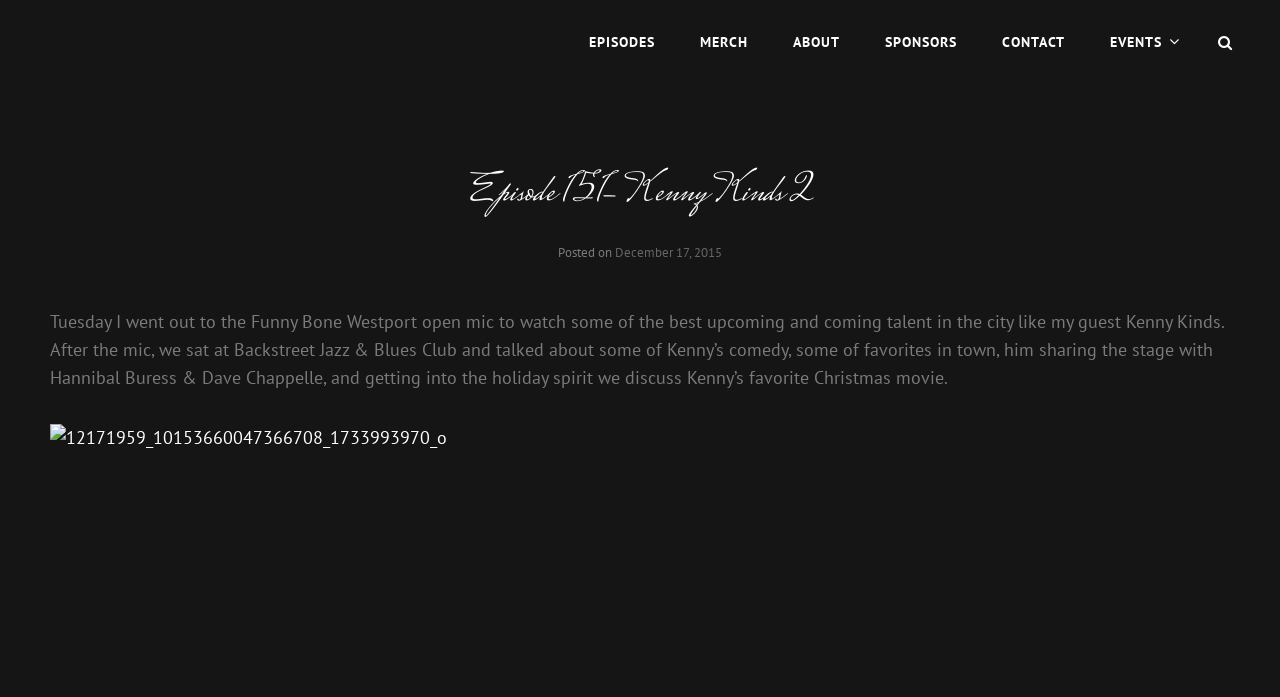Determine the bounding box for the described UI element: "Rock Paper Podcast".

[0.039, 0.063, 0.238, 0.108]